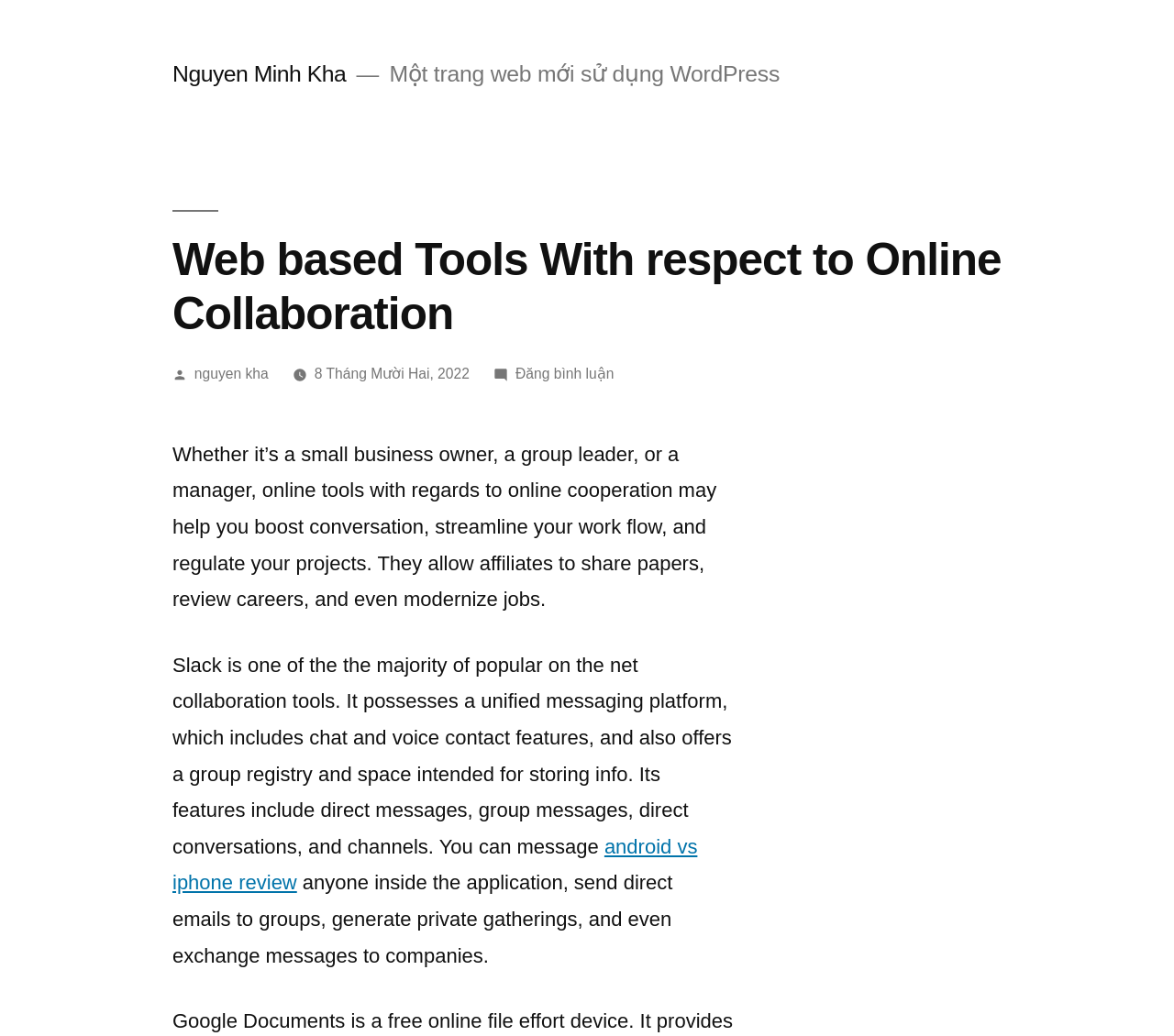Create a detailed narrative describing the layout and content of the webpage.

The webpage is about web-based tools for online collaboration. At the top, there is a link to the author's name, "Nguyen Minh Kha", followed by a brief description of the website, "Một trang web mới sử dụng WordPress", which translates to "A new website using WordPress". 

Below this, there is a header section that contains the title "Web based Tools With respect to Online Collaboration" in a prominent font size. To the right of the title, there is information about the author, "nguyen kha", and the date of publication, "8 Tháng Mười Hai, 2022", which translates to "December 8, 2022". 

Further down, there is a paragraph of text that explains the benefits of using online tools for collaboration, such as boosting conversation, streamlining workflow, and regulating projects. This is followed by a description of Slack, a popular online collaboration tool, which offers features like unified messaging, group registry, and file storage. 

The text continues to describe the features of Slack, including direct messages, group messages, and channels. There is also a link to an unrelated topic, "android vs iphone review", which seems out of place in the context of the webpage. Finally, the text concludes with a description of how Slack allows users to send direct emails to groups and exchange messages with companies.